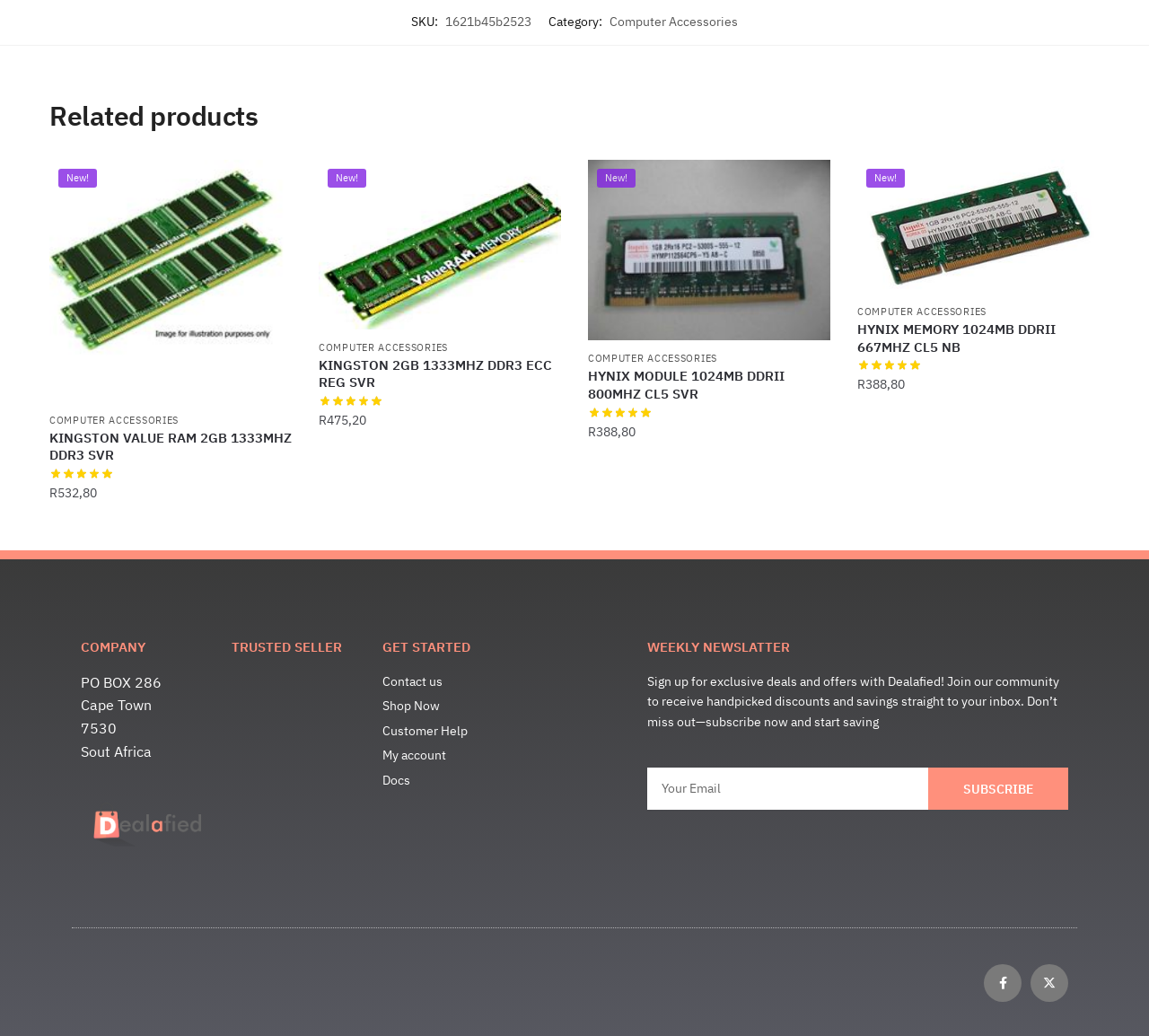Locate the bounding box coordinates of the element to click to perform the following action: 'Send an email to info@staceyashley.com'. The coordinates should be given as four float values between 0 and 1, in the form of [left, top, right, bottom].

None